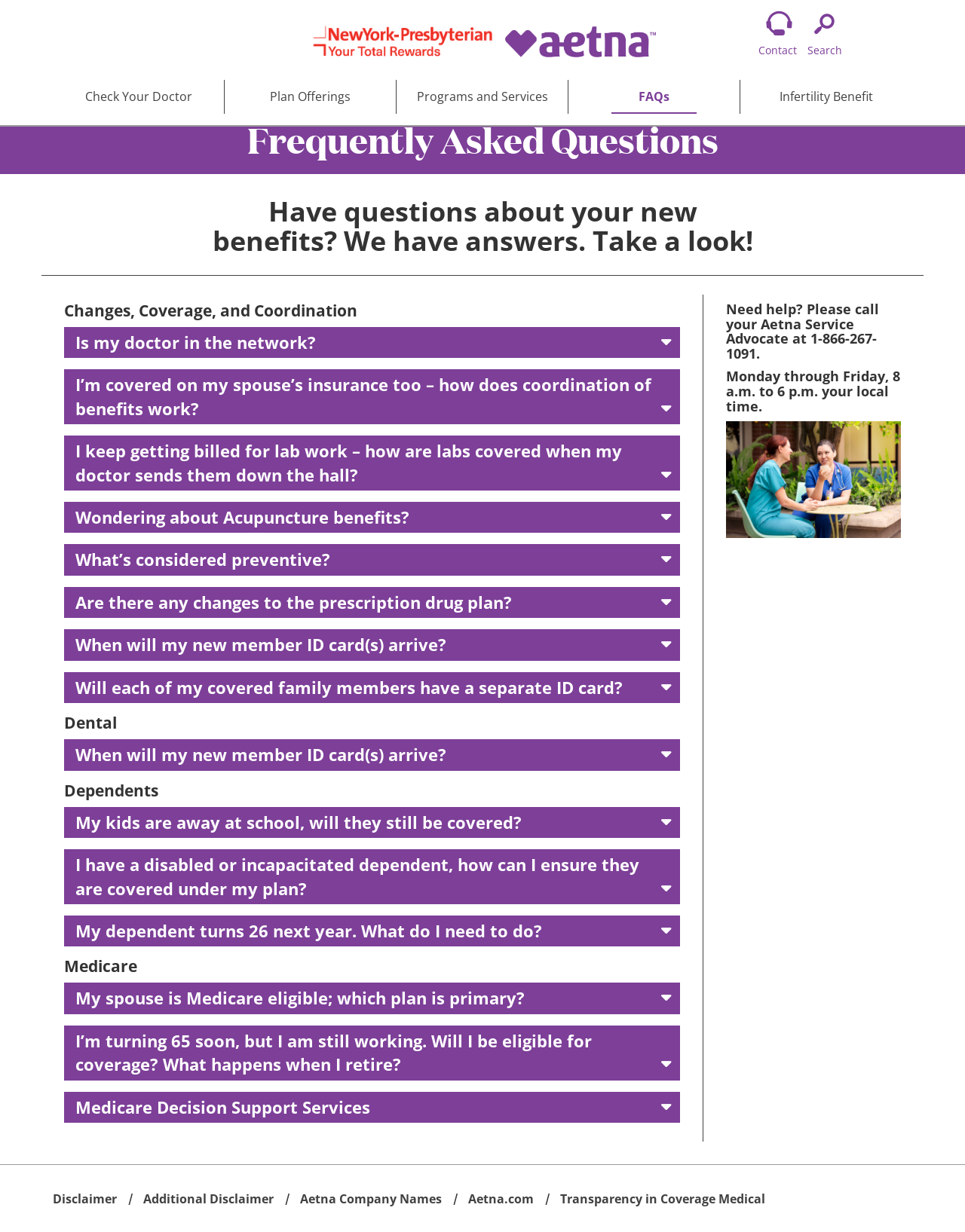Locate the bounding box coordinates of the UI element described by: "aria-label="Untitled image"". Provide the coordinates as four float numbers between 0 and 1, formatted as [left, top, right, bottom].

None